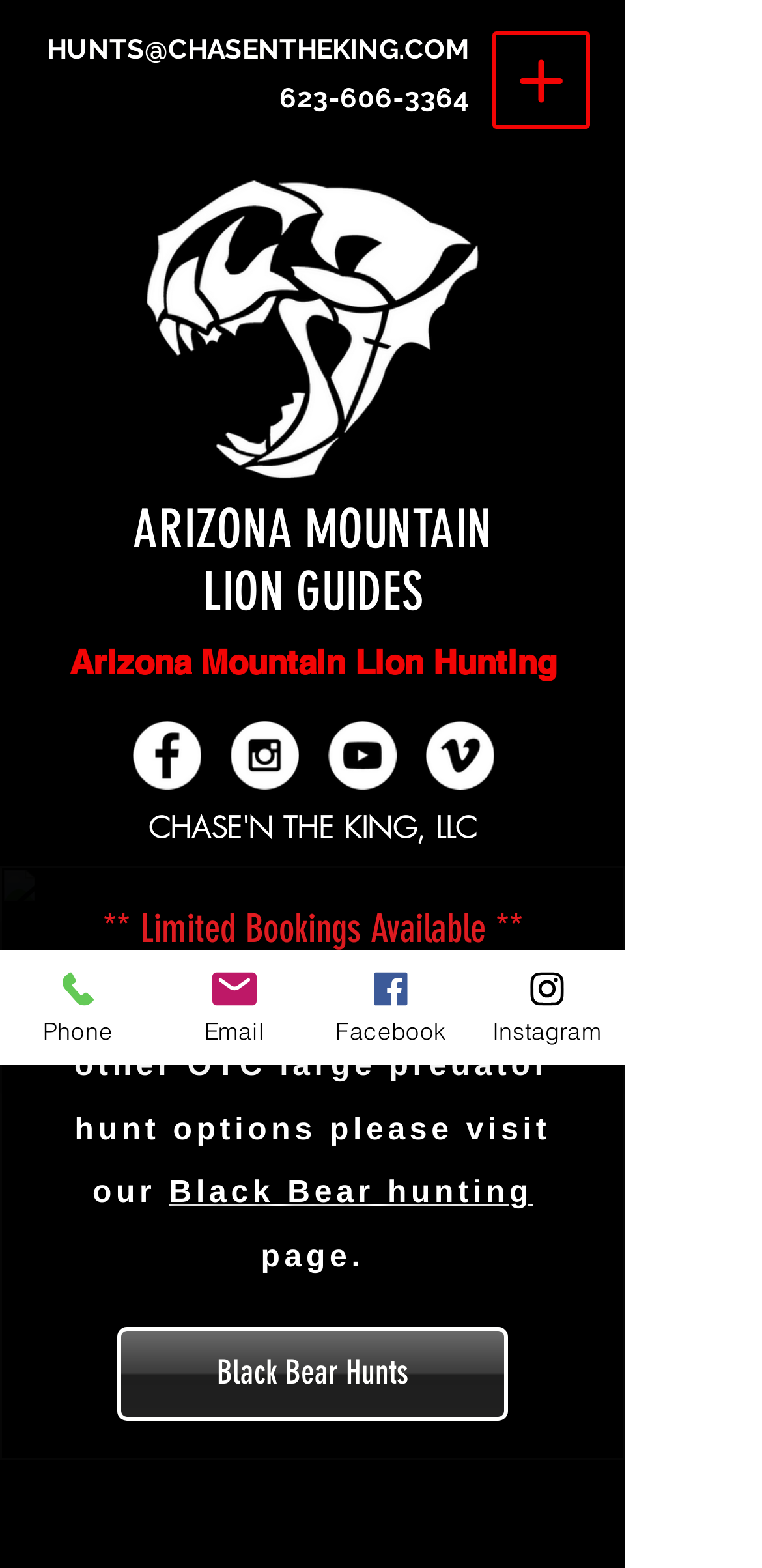Could you highlight the region that needs to be clicked to execute the instruction: "Visit Facebook page"?

[0.174, 0.46, 0.264, 0.504]